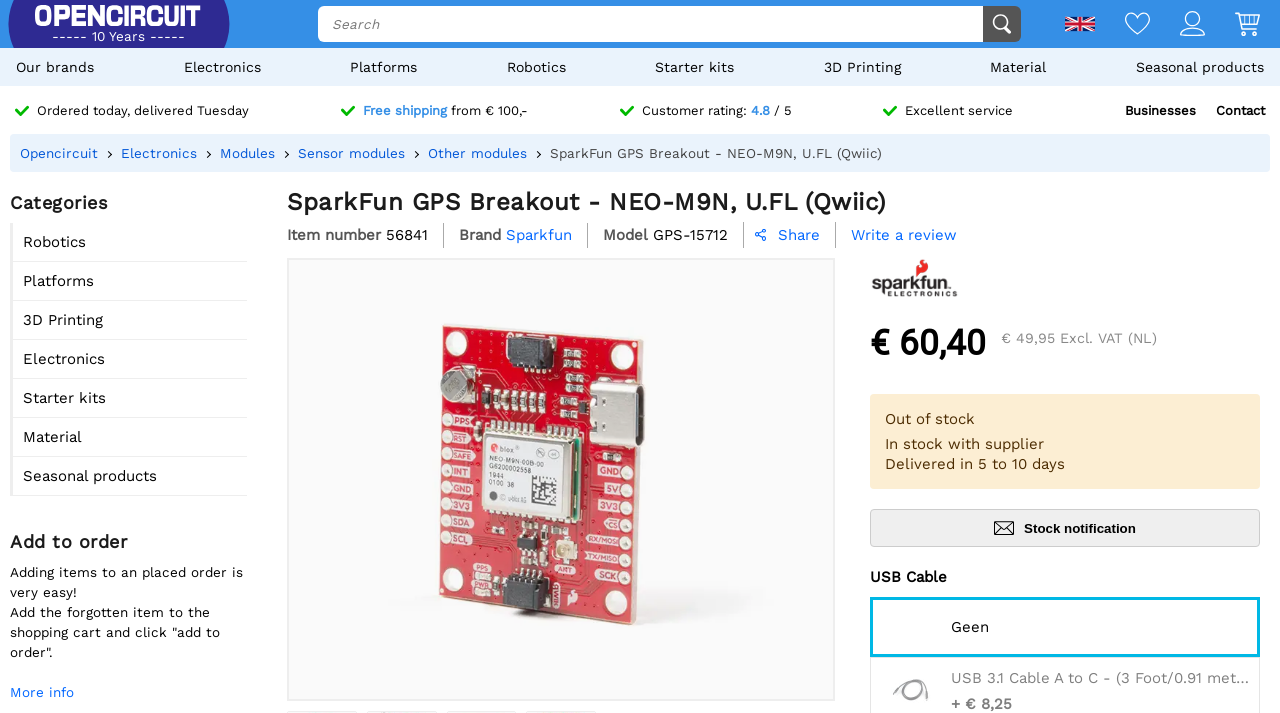Determine the bounding box coordinates for the area you should click to complete the following instruction: "Write a review".

[0.652, 0.312, 0.748, 0.348]